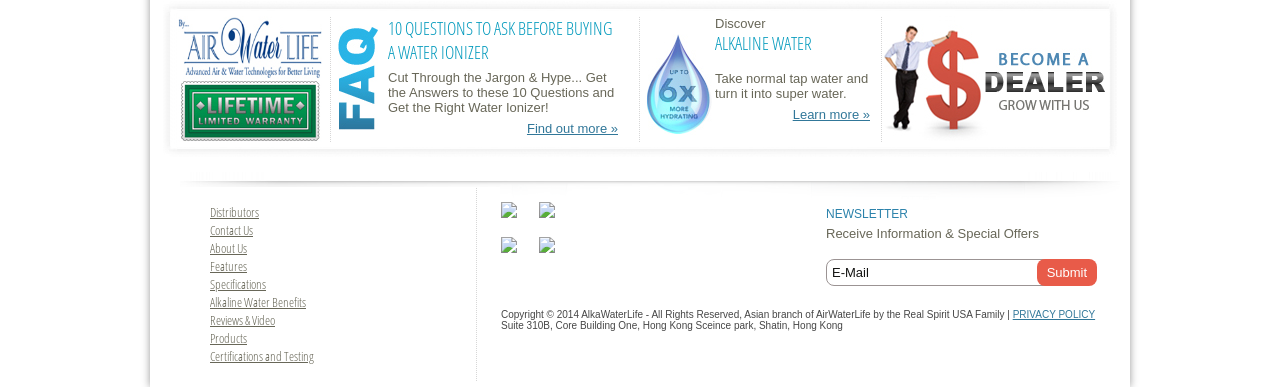Identify the bounding box coordinates of the clickable section necessary to follow the following instruction: "Contact Us". The coordinates should be presented as four float numbers from 0 to 1, i.e., [left, top, right, bottom].

[0.164, 0.57, 0.198, 0.616]